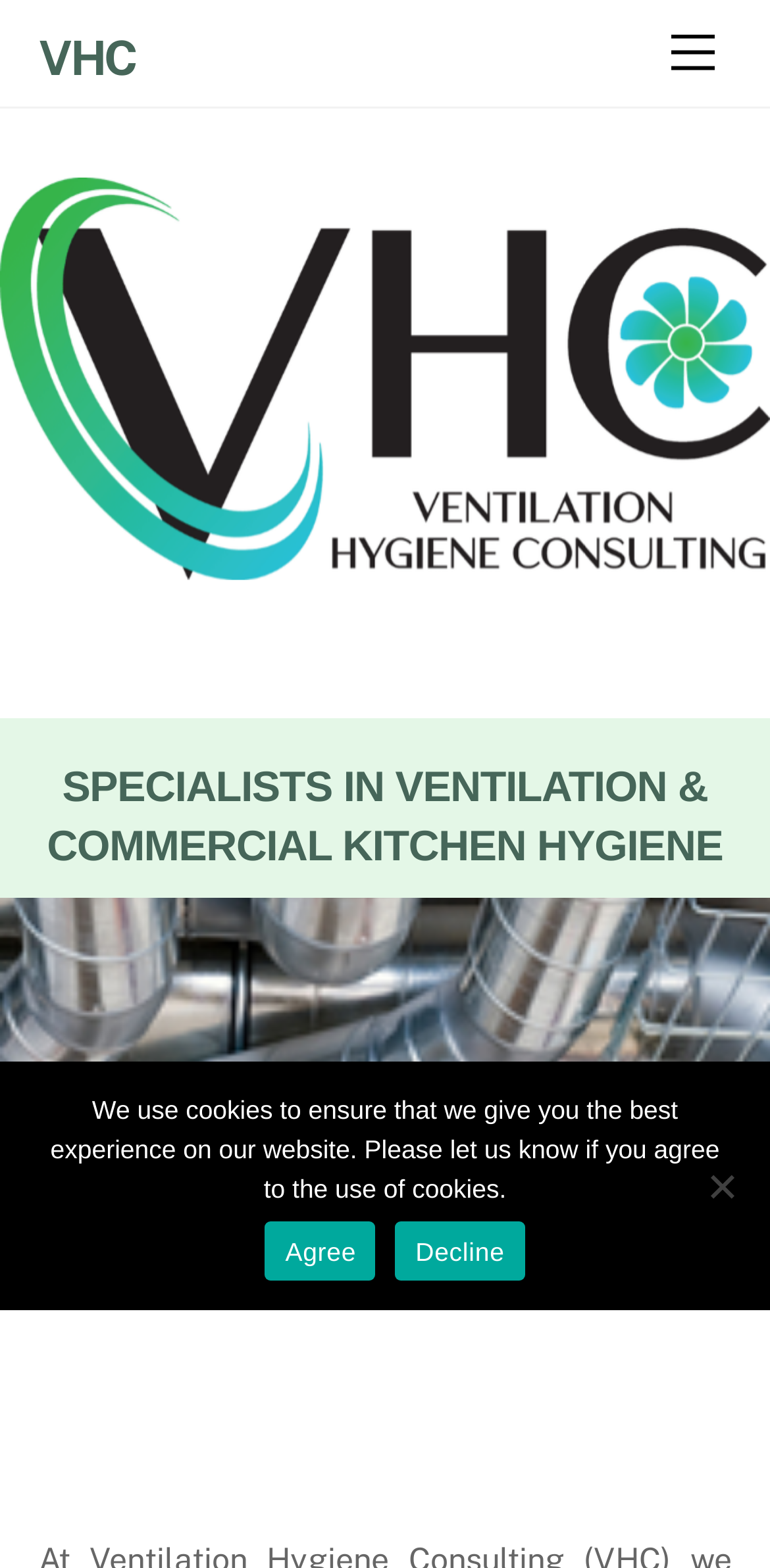What is the cookie notice about?
Using the image as a reference, give a one-word or short phrase answer.

Using cookies on the website